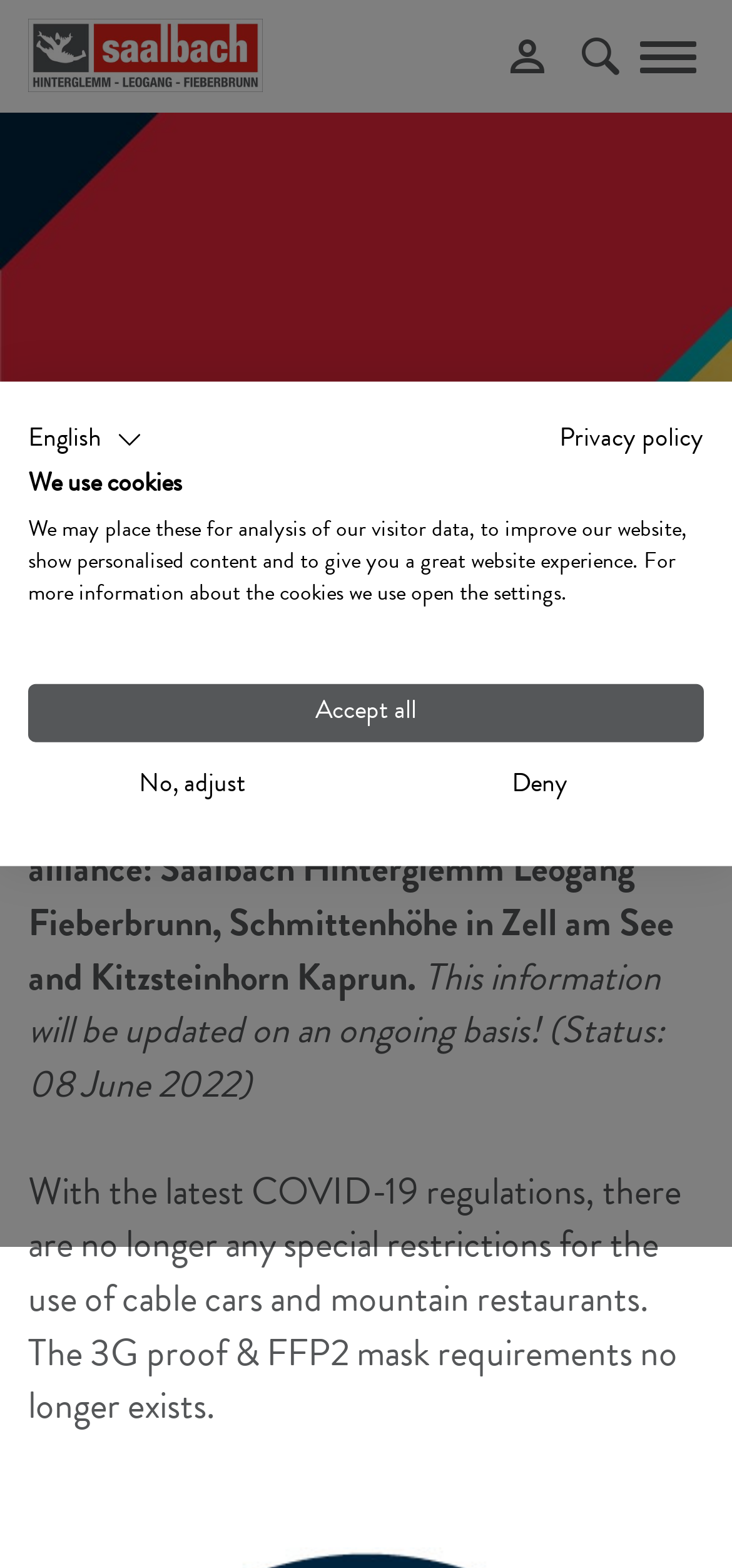Find the bounding box coordinates of the clickable area required to complete the following action: "Go to the home page".

[0.038, 0.378, 0.079, 0.398]